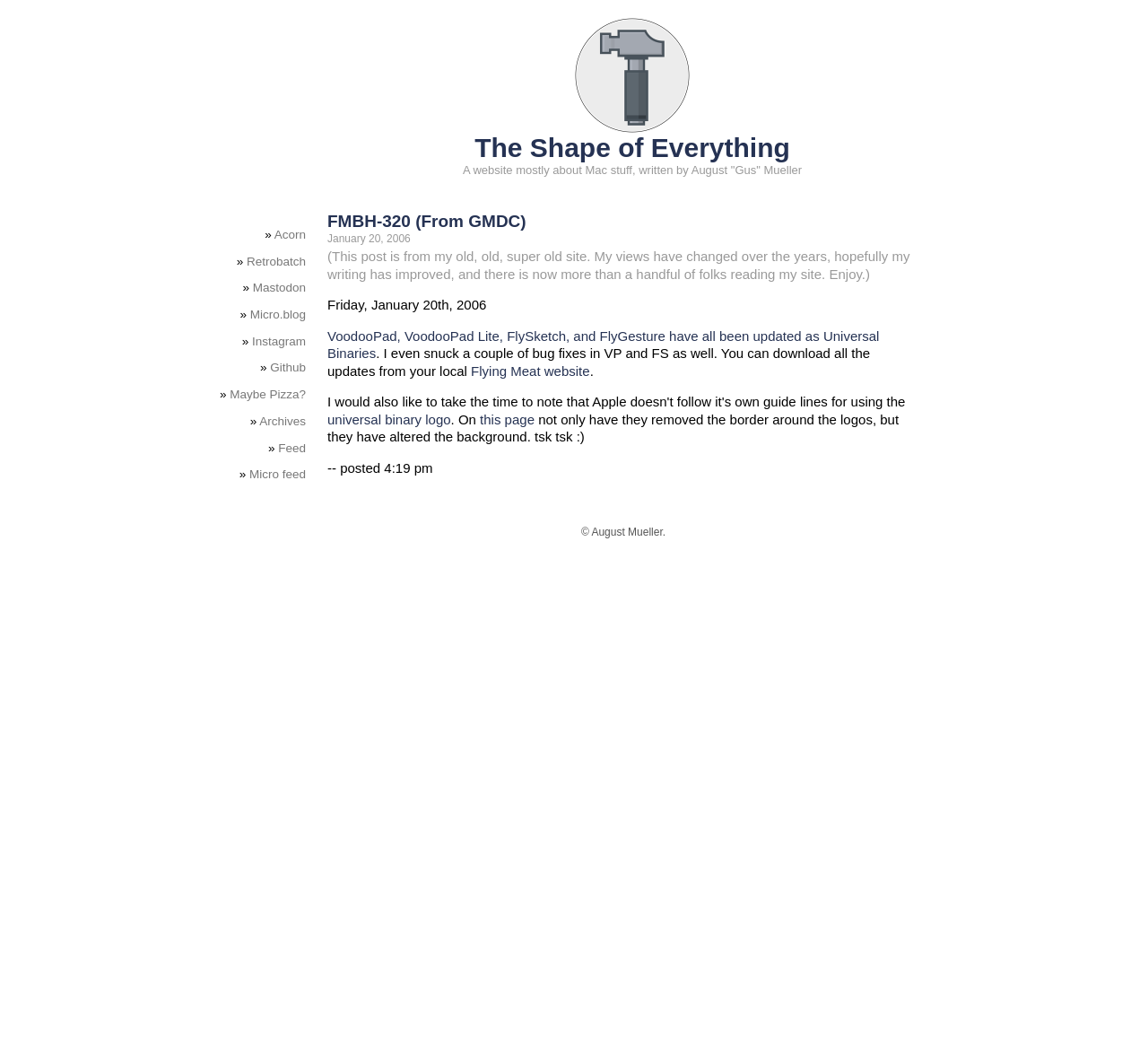Please indicate the bounding box coordinates for the clickable area to complete the following task: "Read the post from January 20, 2006". The coordinates should be specified as four float numbers between 0 and 1, i.e., [left, top, right, bottom].

[0.285, 0.221, 0.358, 0.233]